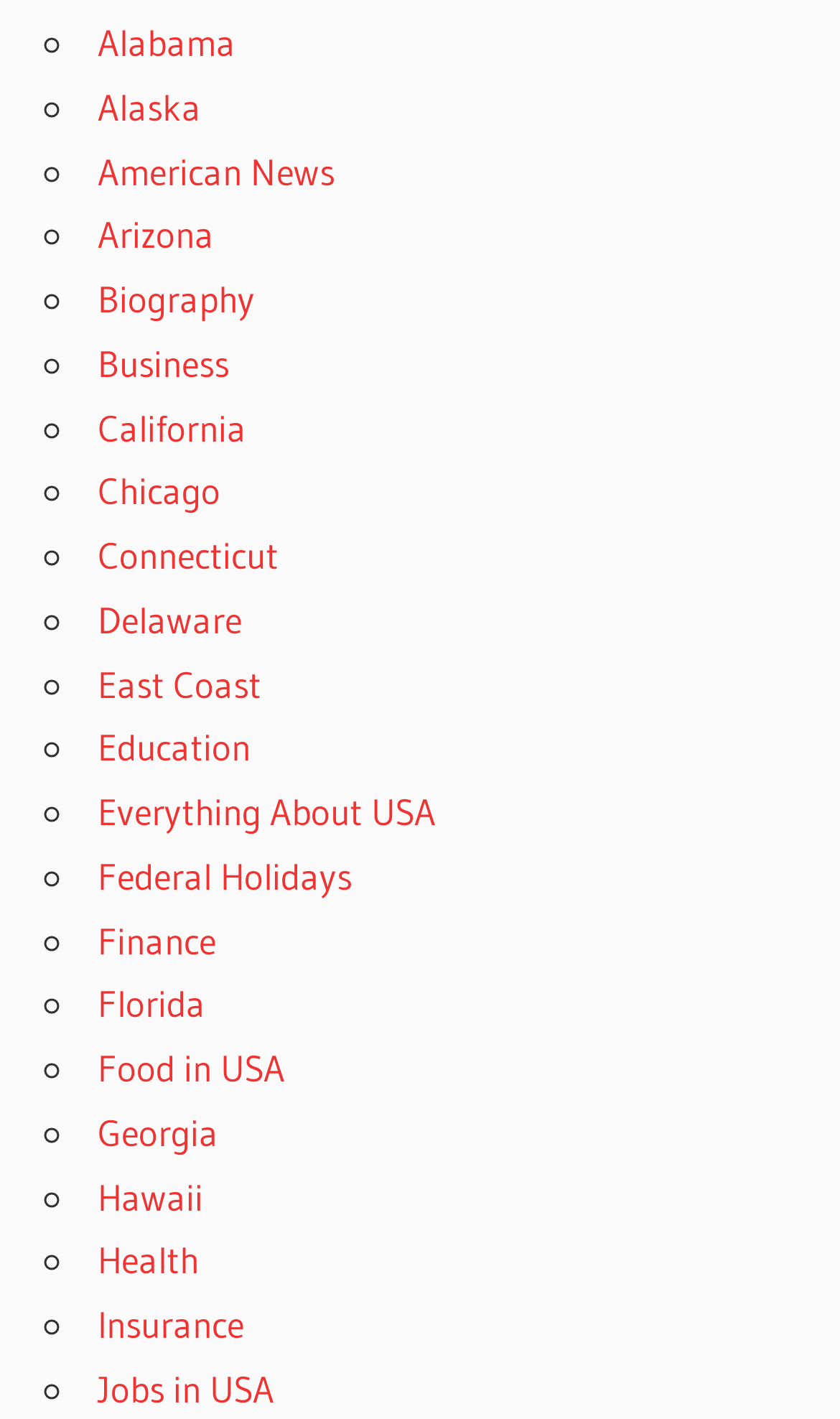Respond to the question with just a single word or phrase: 
How many list markers are on this webpage?

50